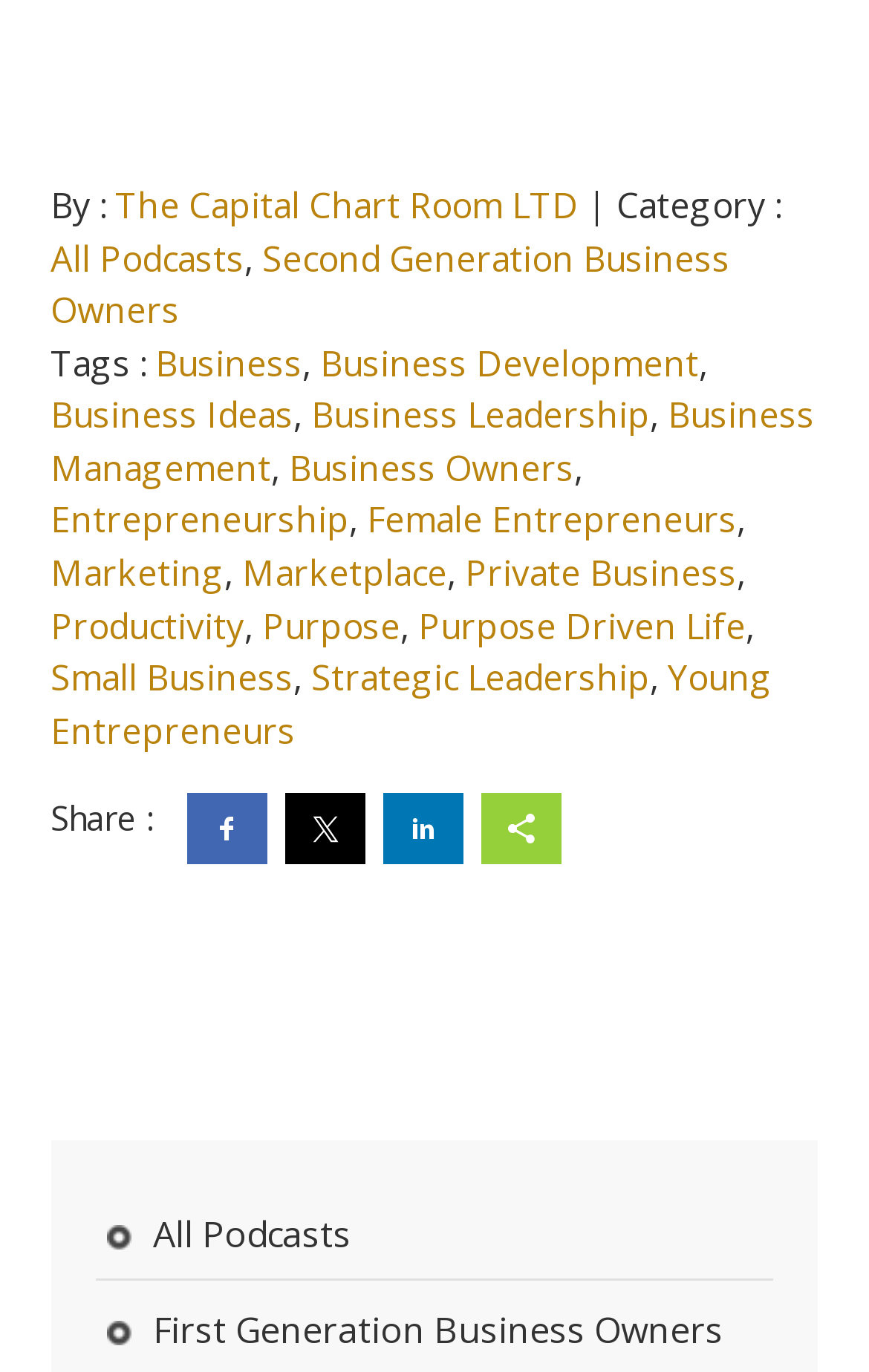Determine the bounding box coordinates of the UI element that matches the following description: "Business Ideas". The coordinates should be four float numbers between 0 and 1 in the format [left, top, right, bottom].

[0.058, 0.285, 0.338, 0.32]